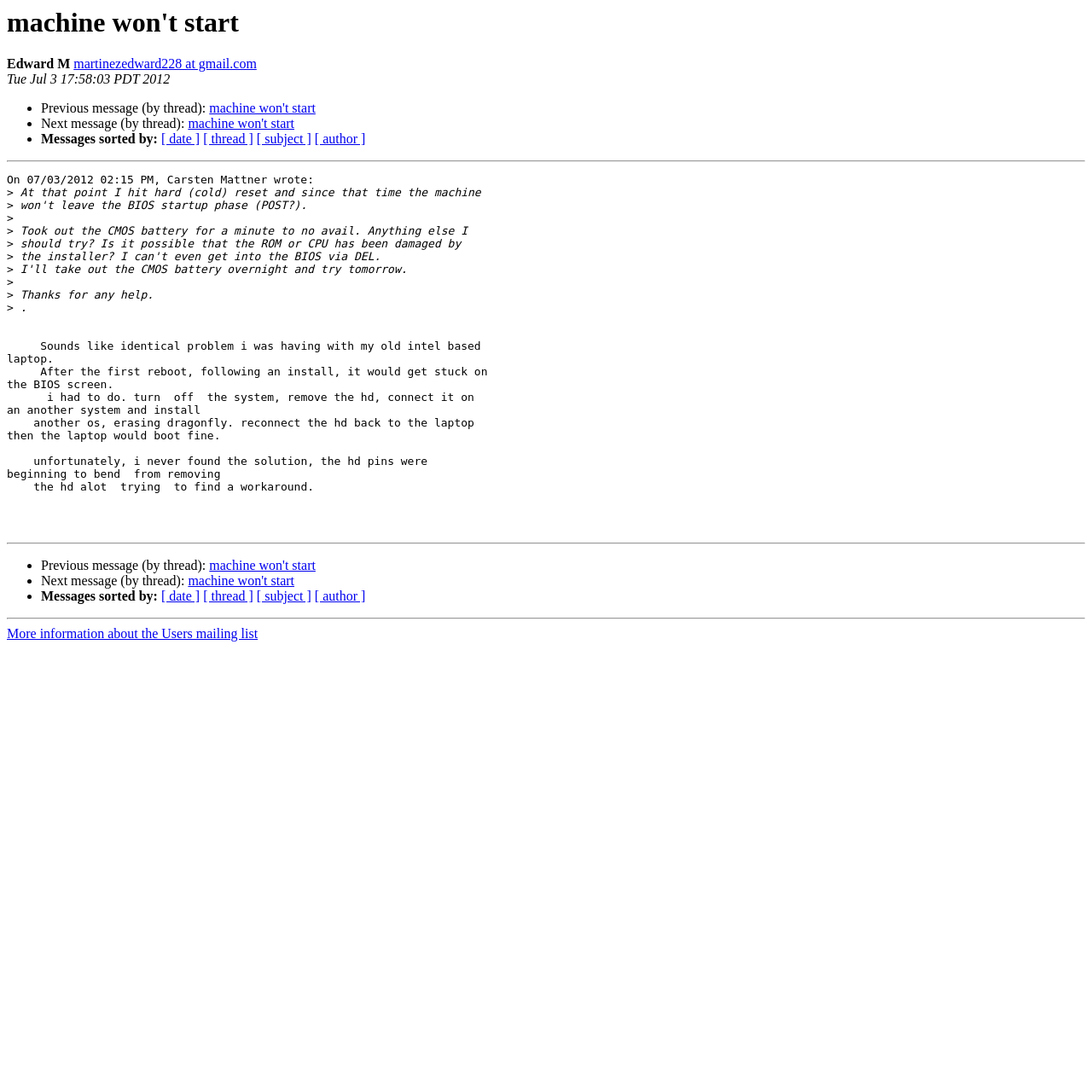Please identify the bounding box coordinates of the clickable region that I should interact with to perform the following instruction: "Contact martinezedward228 at gmail.com". The coordinates should be expressed as four float numbers between 0 and 1, i.e., [left, top, right, bottom].

[0.067, 0.052, 0.235, 0.065]